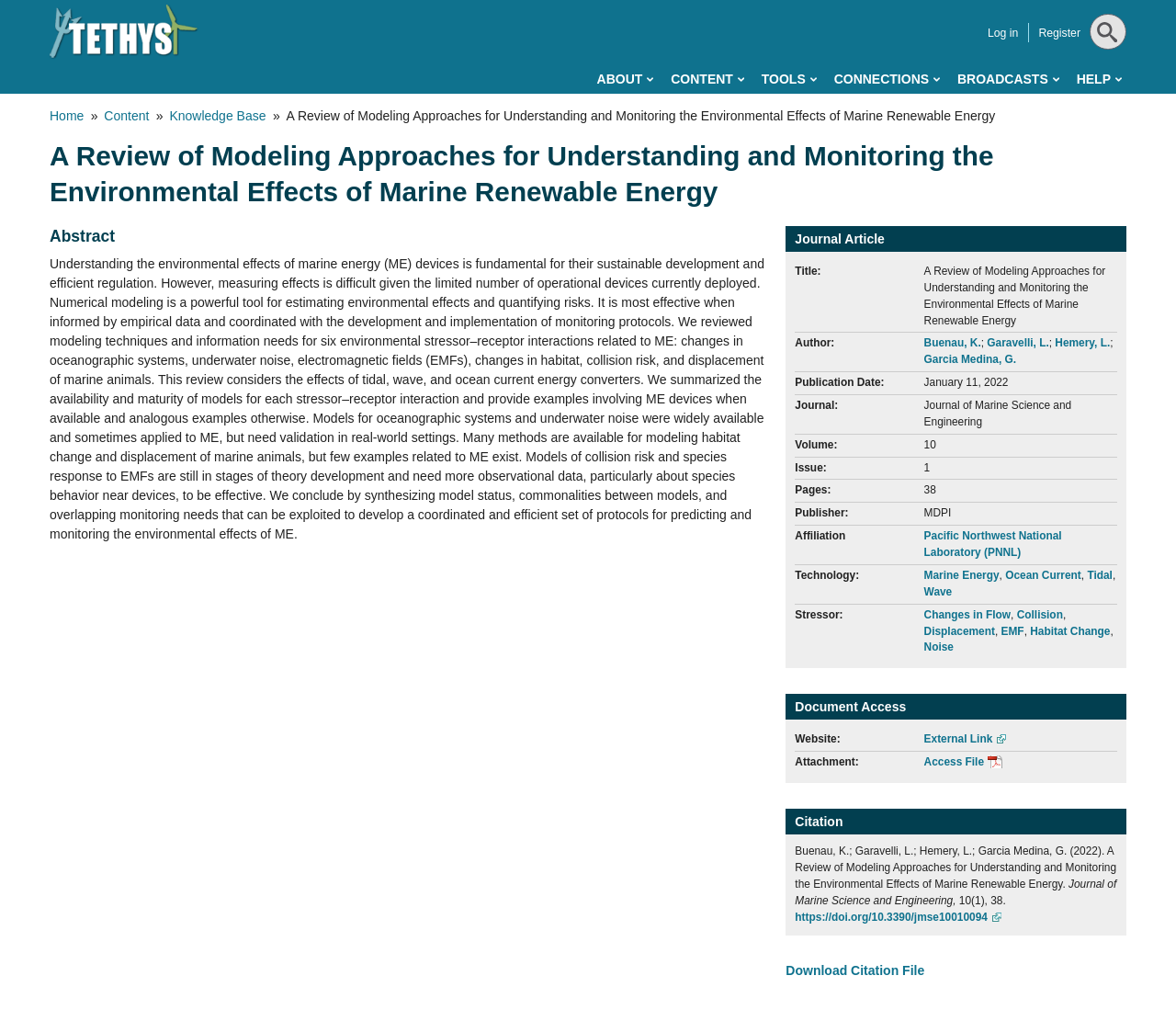Generate the text content of the main headline of the webpage.

A Review of Modeling Approaches for Understanding and Monitoring the Environmental Effects of Marine Renewable Energy